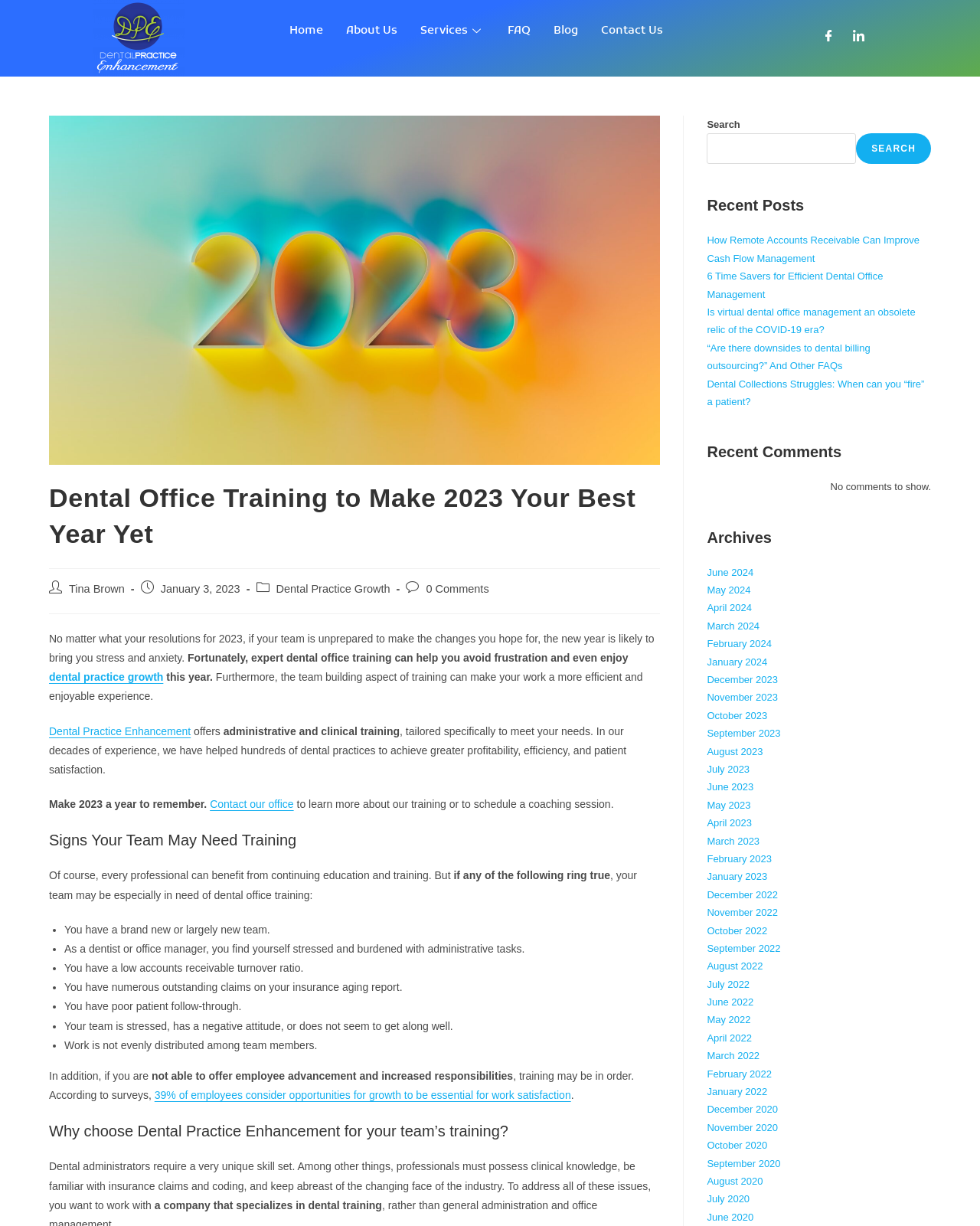Please identify the bounding box coordinates of the clickable region that I should interact with to perform the following instruction: "Check the 'Recent Posts'". The coordinates should be expressed as four float numbers between 0 and 1, i.e., [left, top, right, bottom].

[0.721, 0.159, 0.95, 0.176]